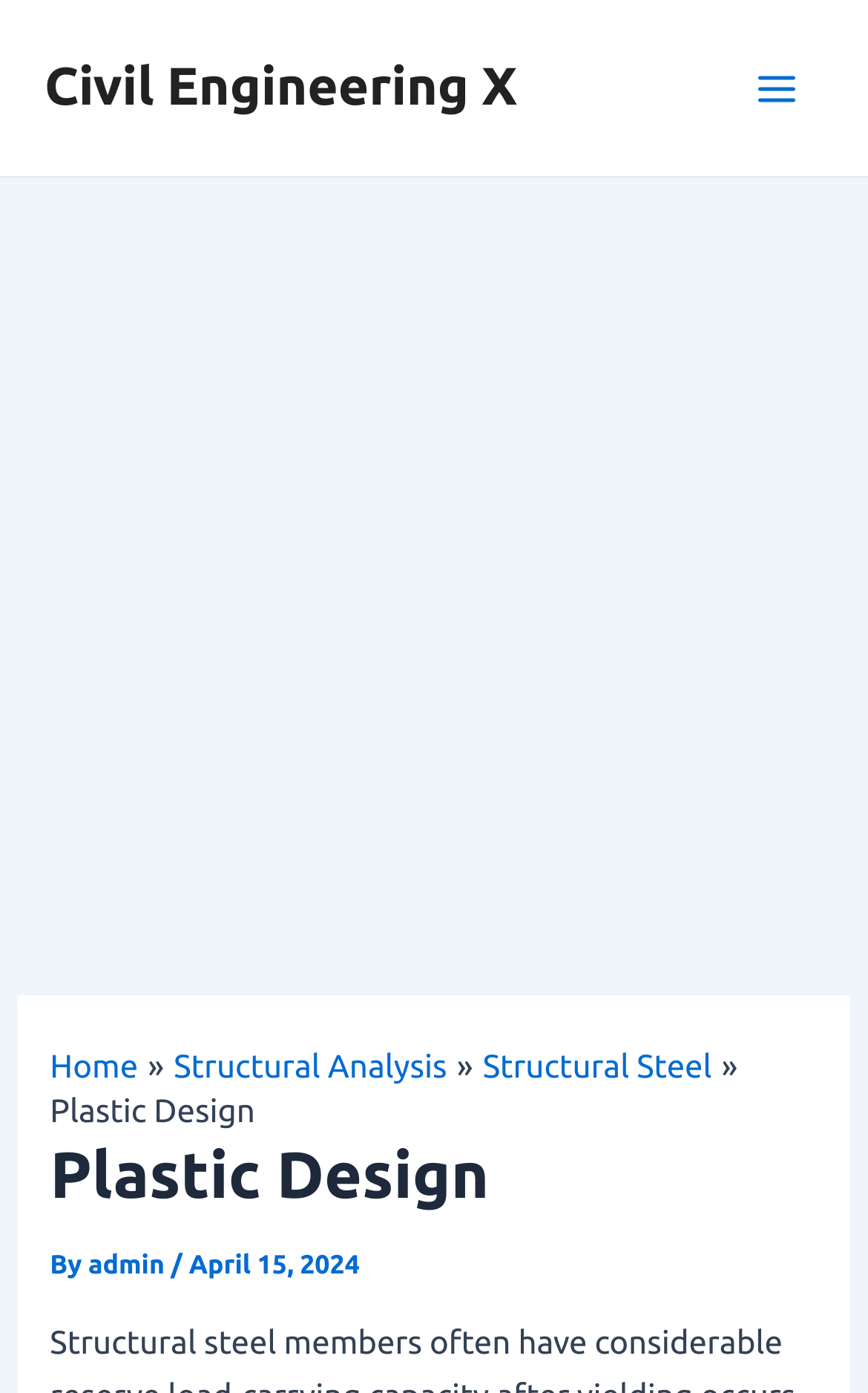What is the current page about?
Offer a detailed and exhaustive answer to the question.

Based on the webpage structure, the current page is about 'Plastic Design' as indicated by the StaticText 'Plastic Design' with bounding box coordinates [0.058, 0.783, 0.294, 0.811] and also confirmed by the link 'Plastic Design' in the breadcrumbs navigation.